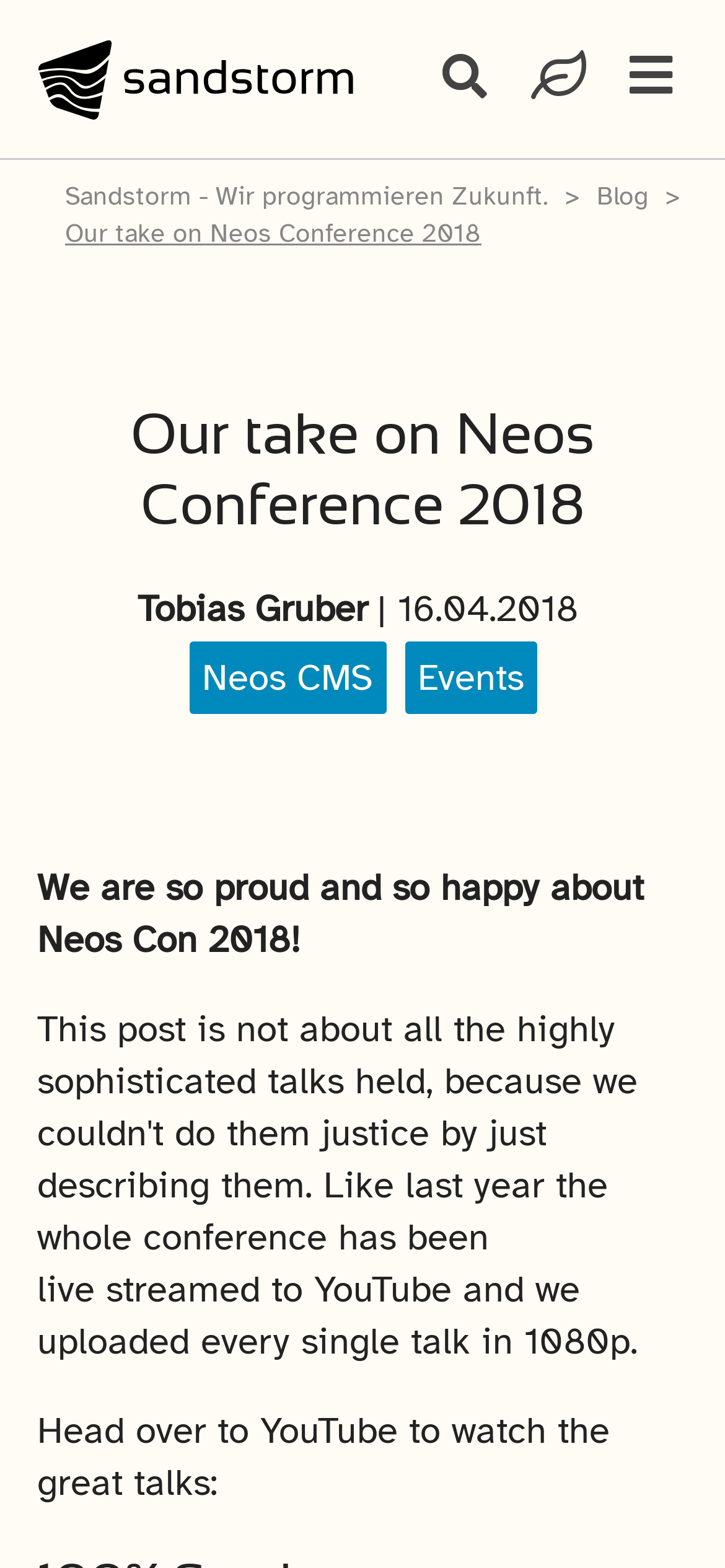Pinpoint the bounding box coordinates for the area that should be clicked to perform the following instruction: "Go to the Blog page".

[0.81, 0.109, 0.908, 0.141]